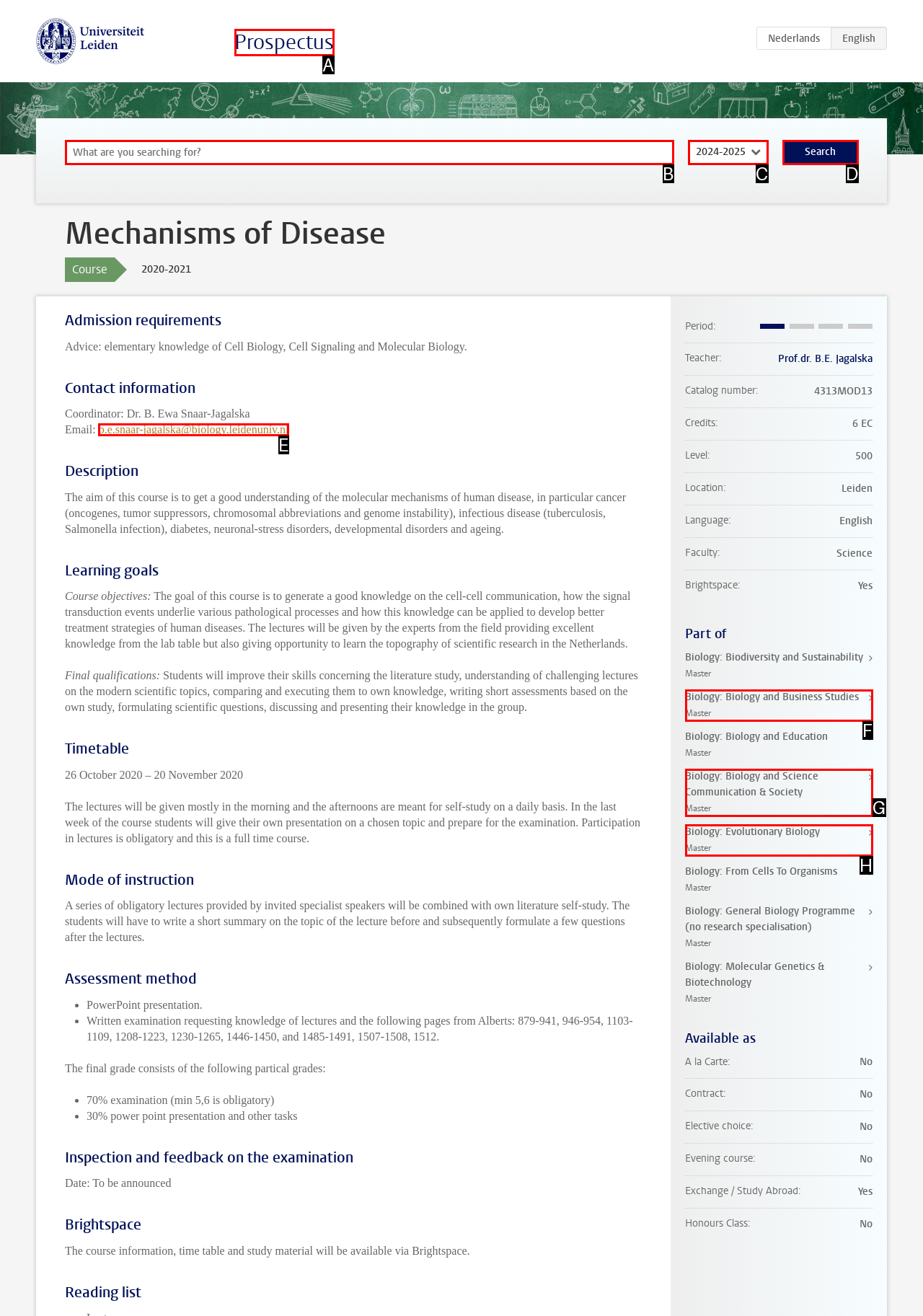With the description: Biology: Evolutionary Biology Master, find the option that corresponds most closely and answer with its letter directly.

H